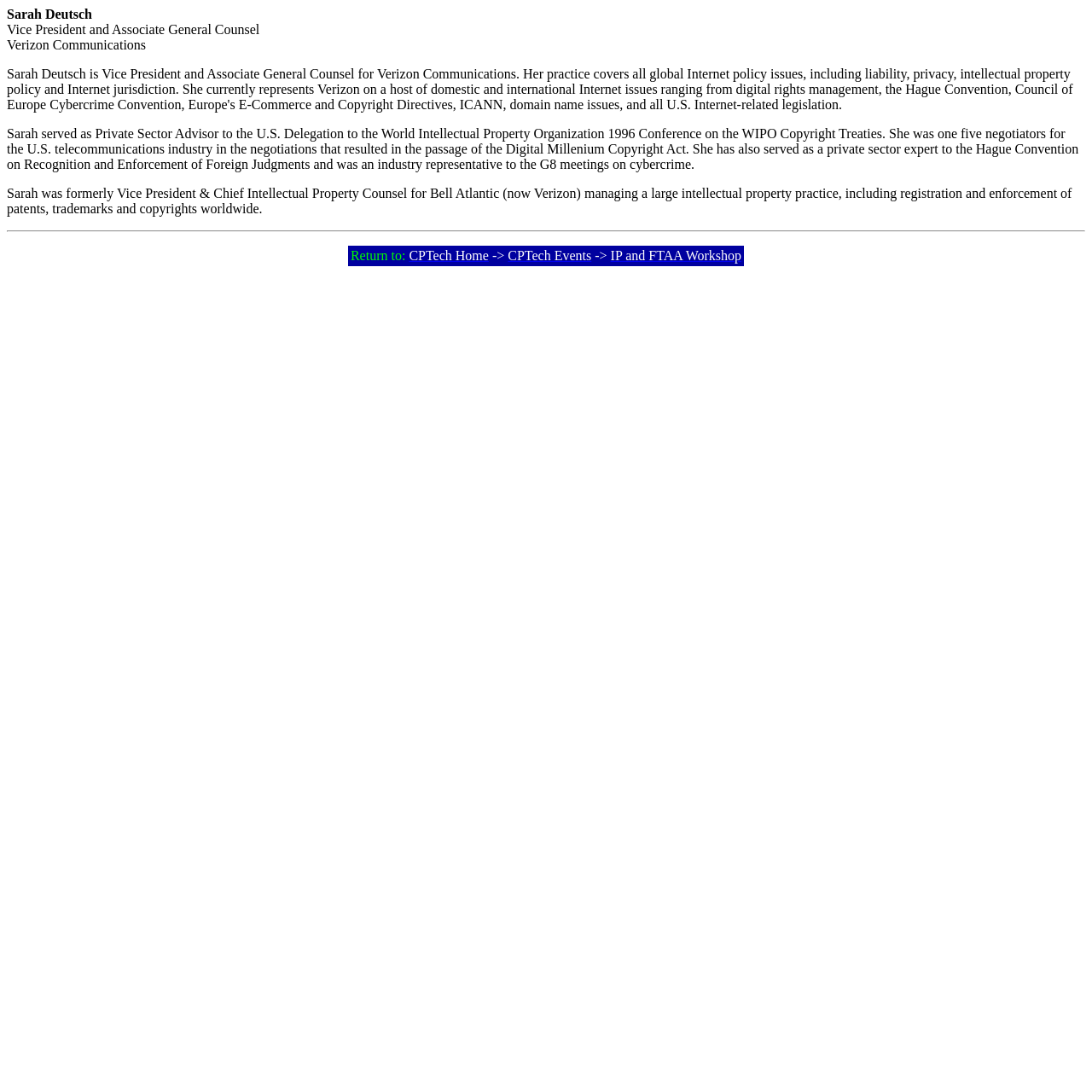Given the content of the image, can you provide a detailed answer to the question?
What company does Sarah work for?

The page contains a static text element with the company name 'Verizon Communications' below Sarah's job title, indicating the company she works for.